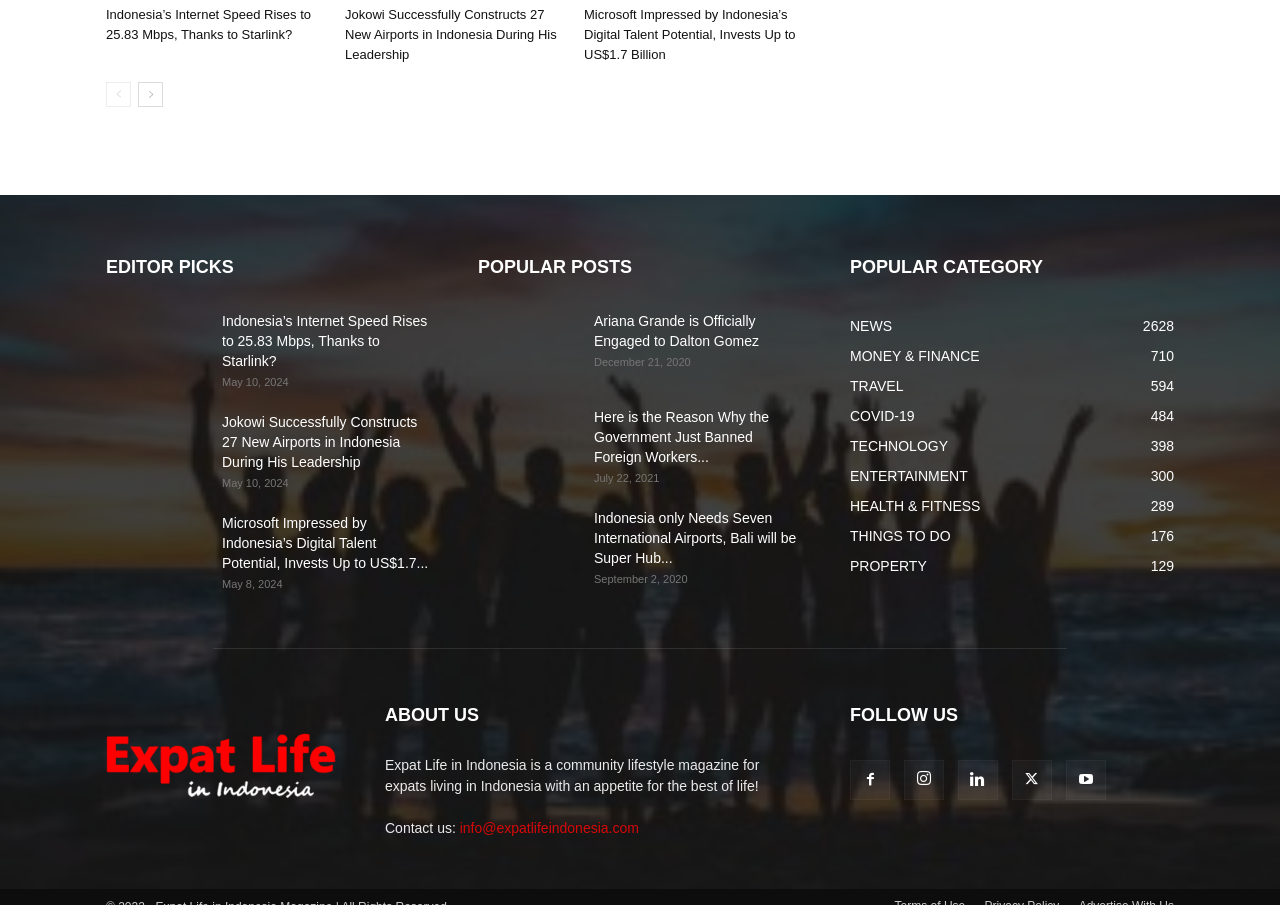How many social media links are listed?
Could you answer the question in a detailed manner, providing as much information as possible?

I counted the number of social media links under the 'FOLLOW US' section, which are Facebook, Twitter, Instagram, and LinkedIn, so there are 4 social media links listed.